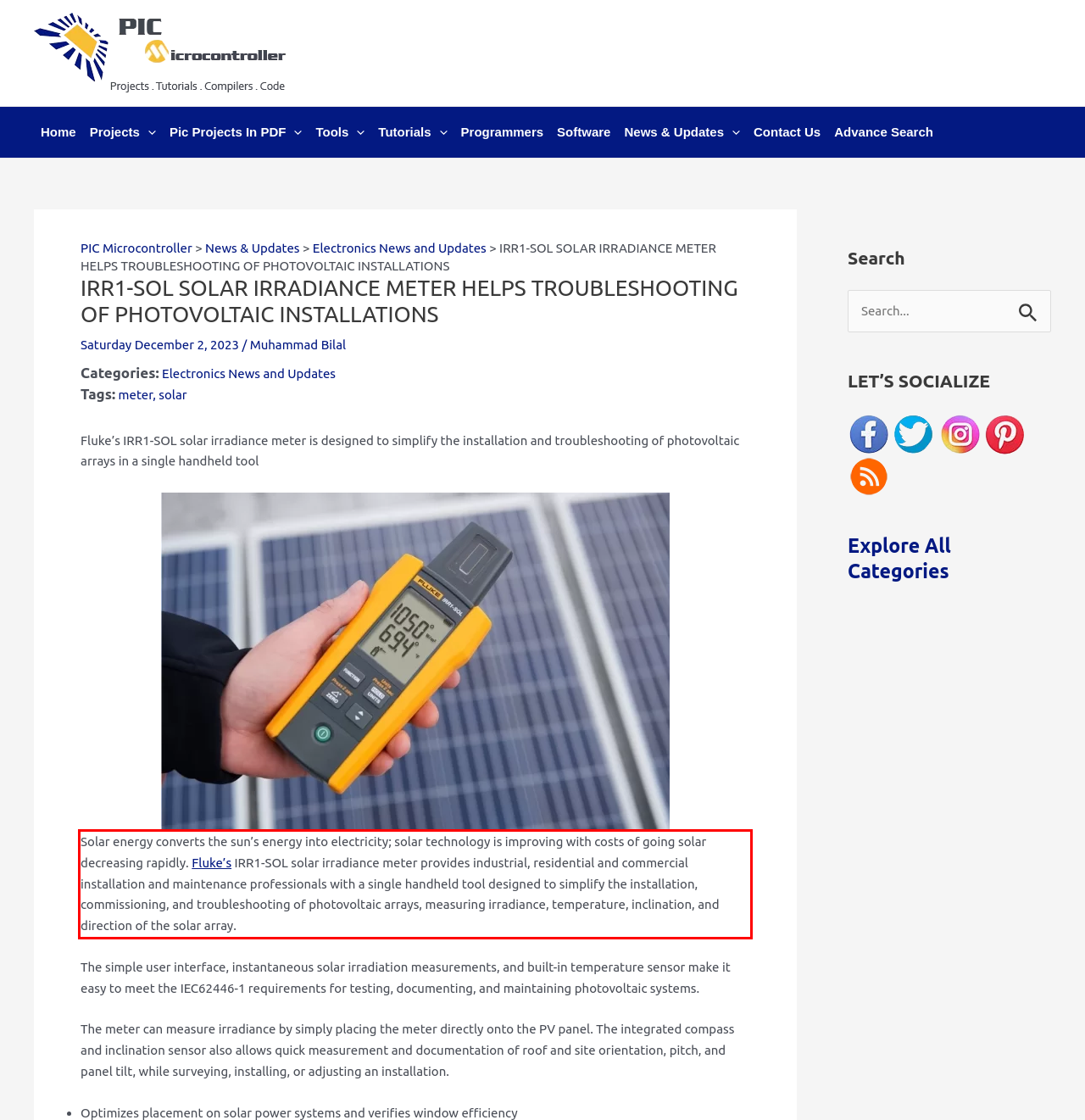Examine the screenshot of the webpage, locate the red bounding box, and generate the text contained within it.

Solar energy converts the sun’s energy into electricity; solar technology is improving with costs of going solar decreasing rapidly. Fluke’s IRR1-SOL solar irradiance meter provides industrial, residential and commercial installation and maintenance professionals with a single handheld tool designed to simplify the installation, commissioning, and troubleshooting of photovoltaic arrays, measuring irradiance, temperature, inclination, and direction of the solar array.